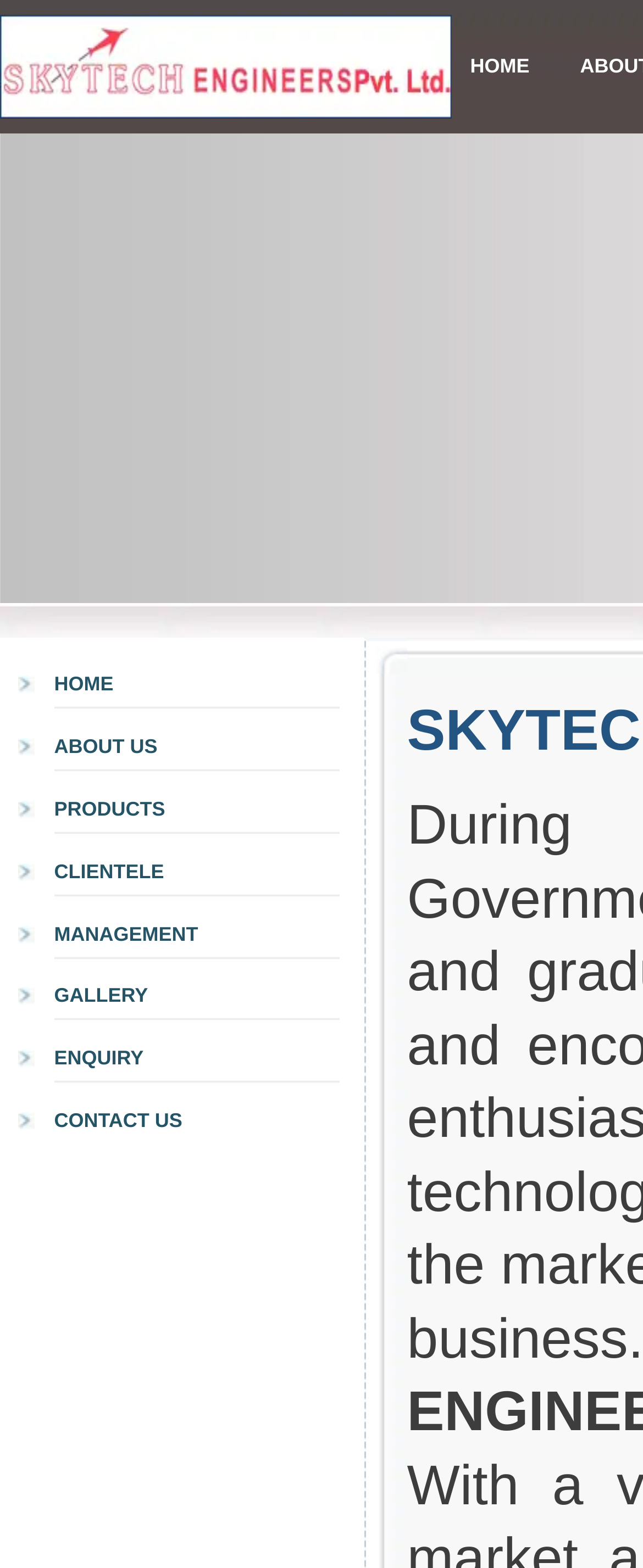Provide a short, one-word or phrase answer to the question below:
What is the name of the company?

Skytech Engineers